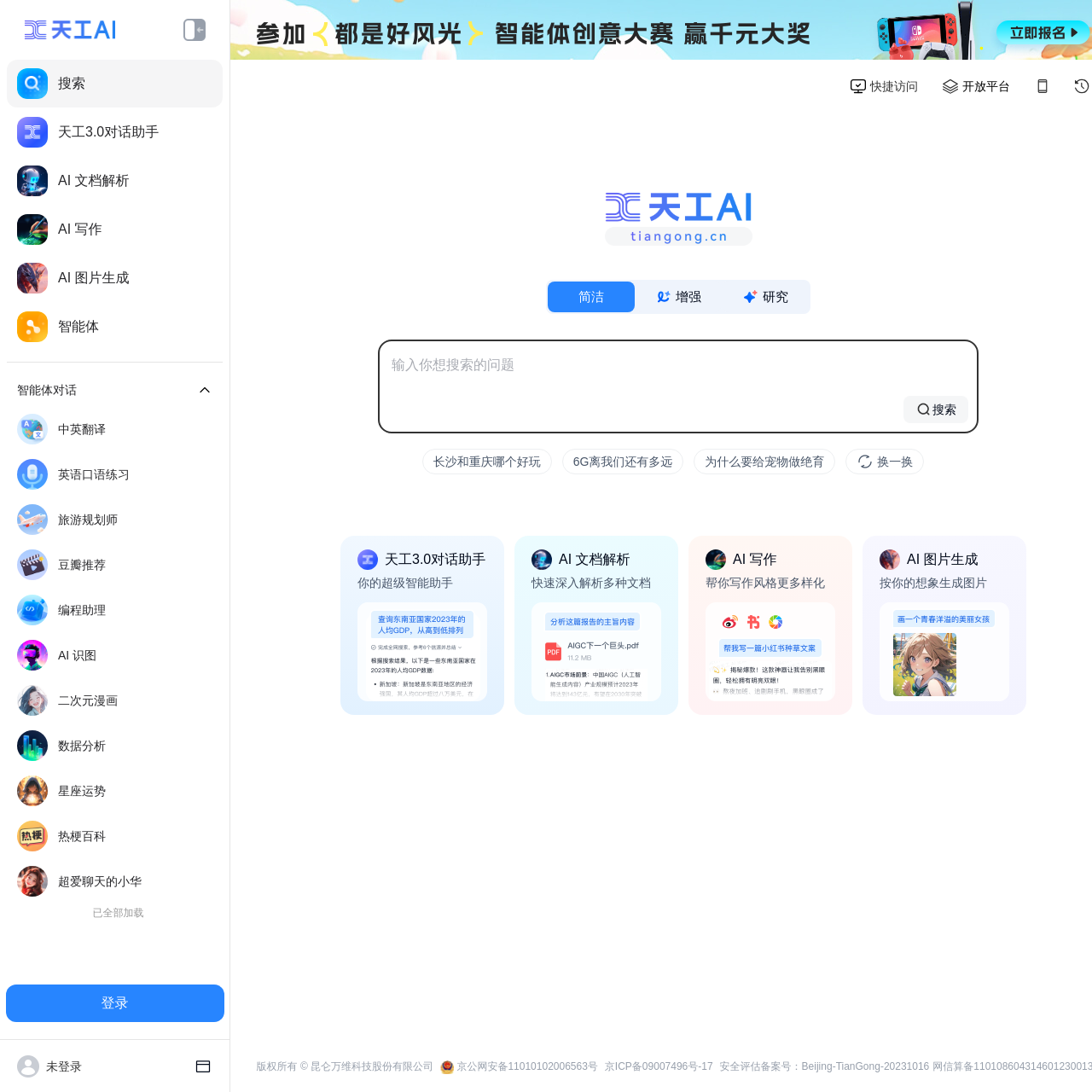Provide the bounding box coordinates of the UI element this sentence describes: "AI 文档解析".

[0.006, 0.144, 0.204, 0.188]